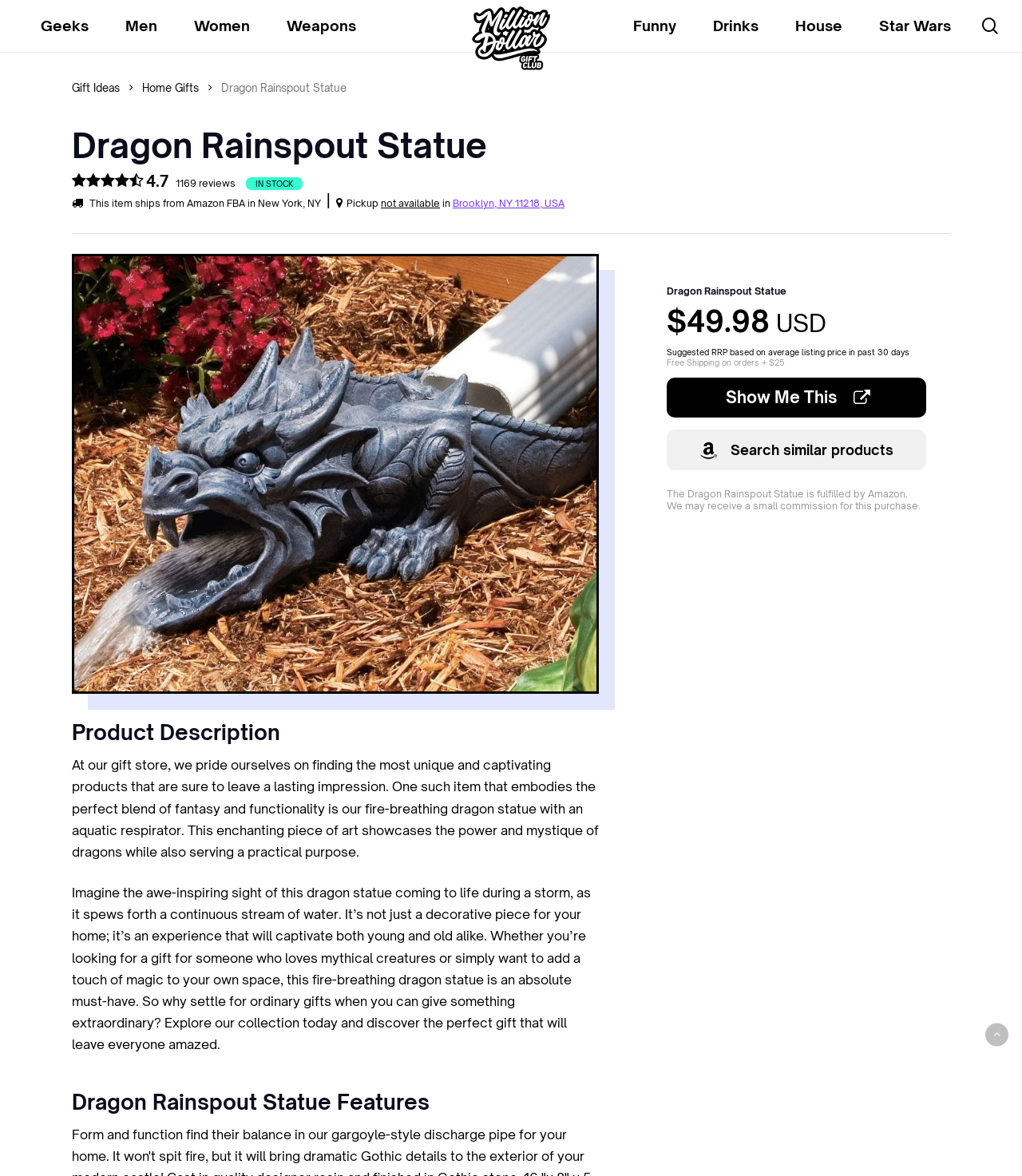Respond with a single word or short phrase to the following question: 
What is the name of the product?

Dragon Rainspout Statue